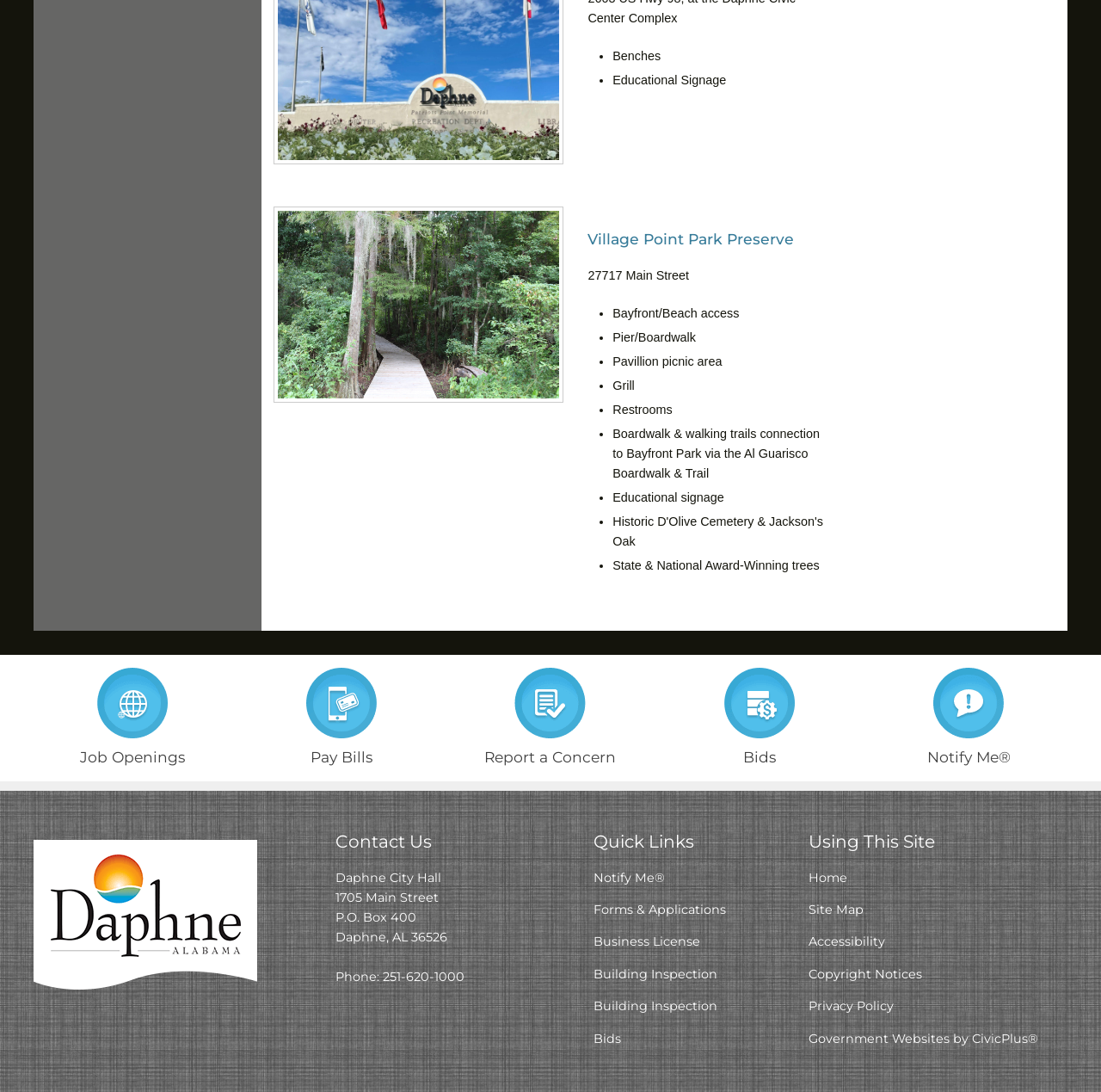What are the quick links available on the page?
Answer the question based on the image using a single word or a brief phrase.

Notify Me, Forms & Applications, etc.